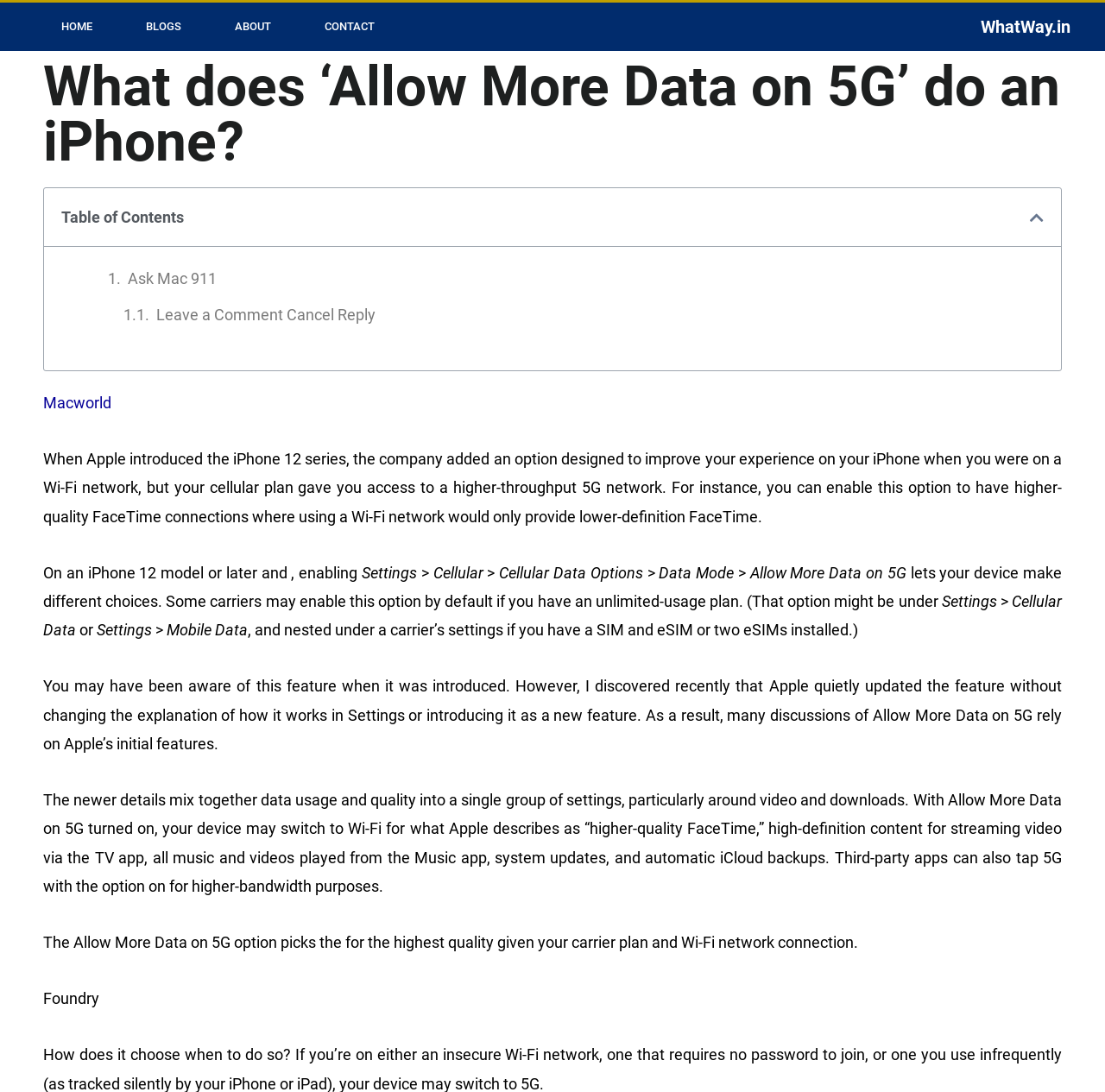Using the provided description Ask Mac 911, find the bounding box coordinates for the UI element. Provide the coordinates in (top-left x, top-left y, bottom-right x, bottom-right y) format, ensuring all values are between 0 and 1.

[0.116, 0.242, 0.196, 0.268]